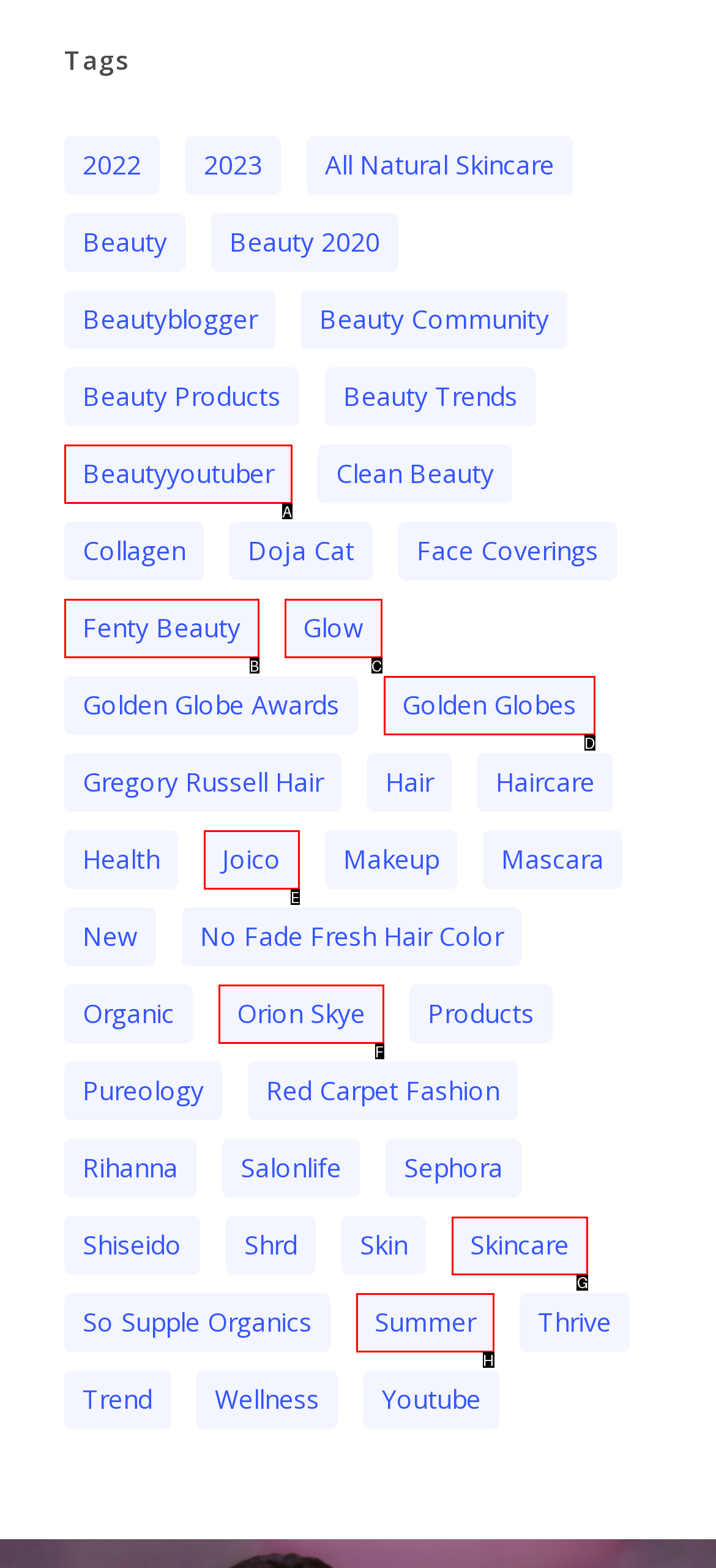Identify the correct HTML element to click to accomplish this task: Browse 'Skincare' products
Respond with the letter corresponding to the correct choice.

G